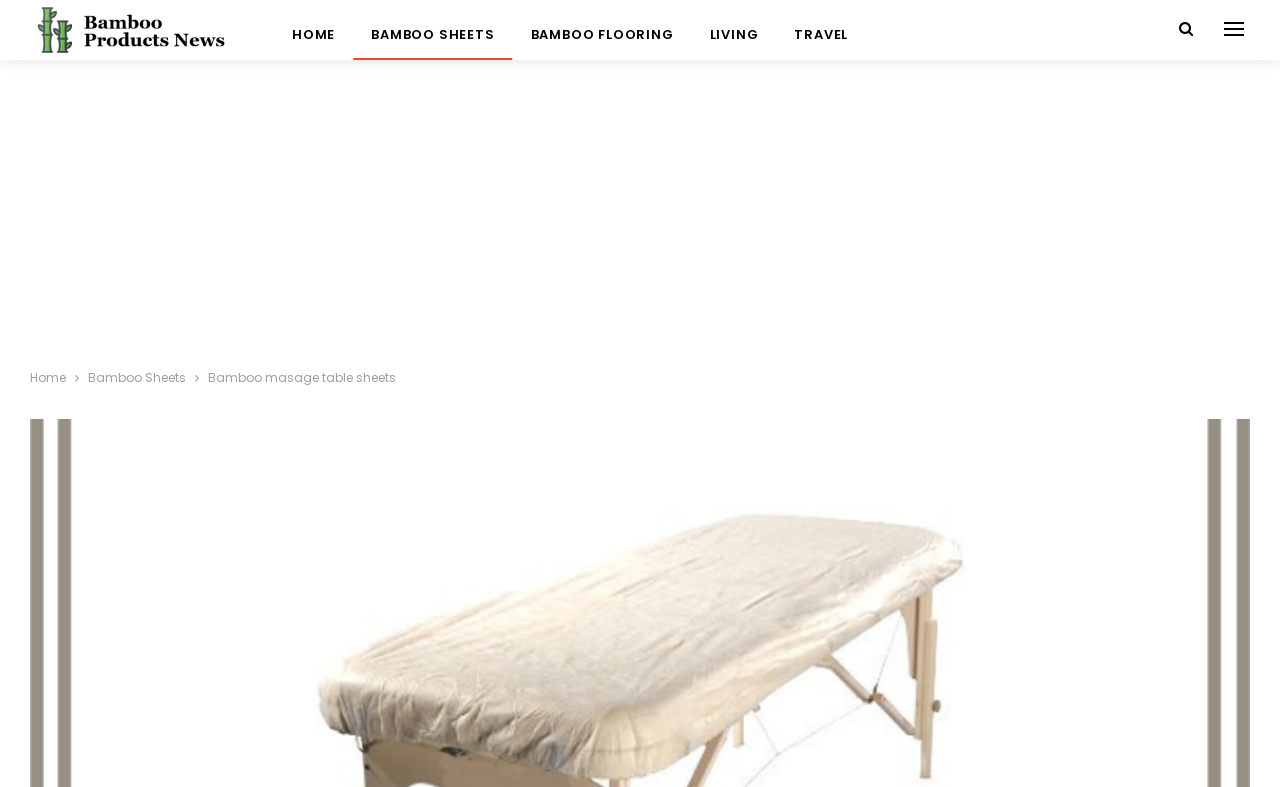Please specify the bounding box coordinates of the region to click in order to perform the following instruction: "Click on 'All Men are Mortal'".

None